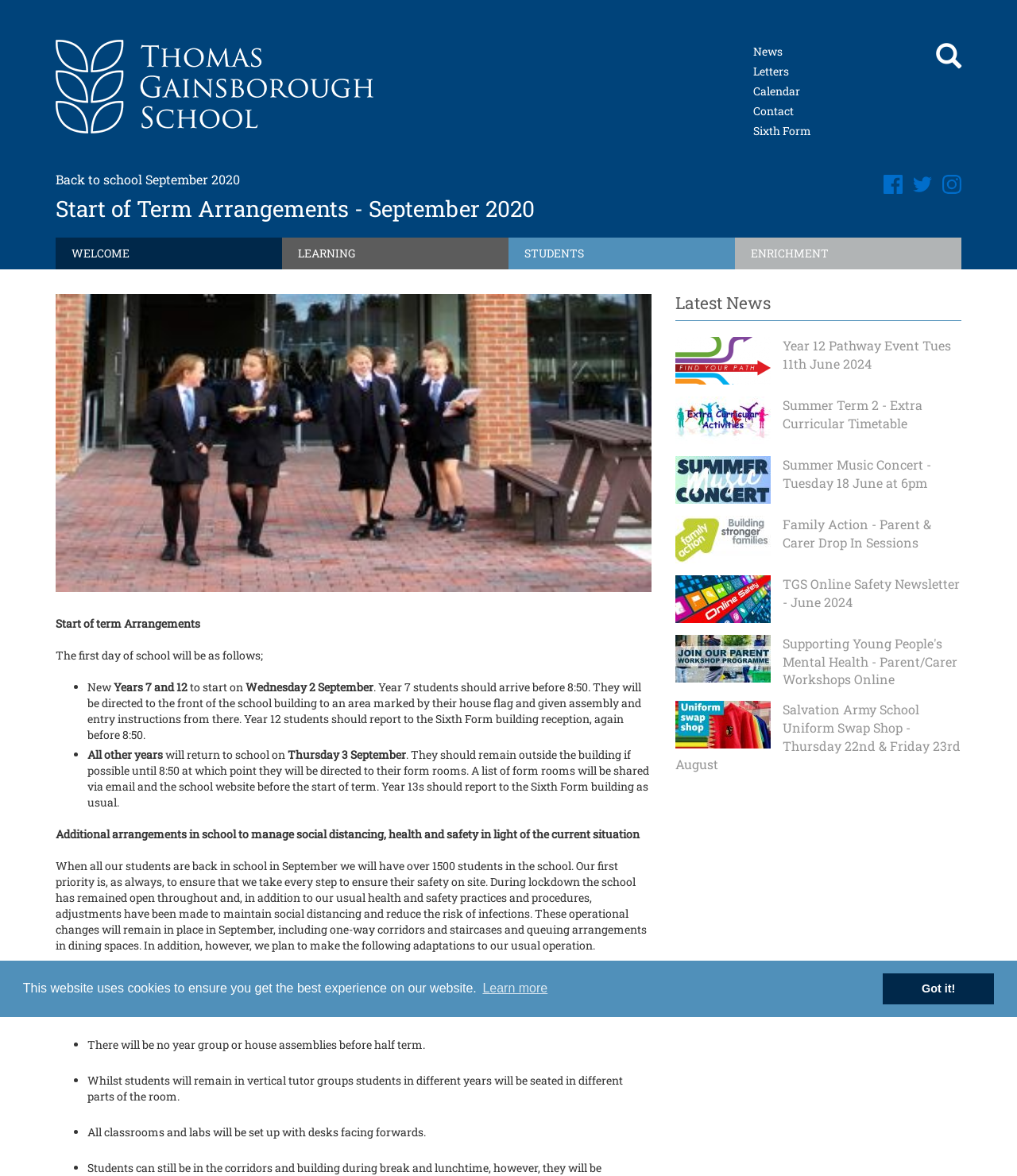Locate the heading on the webpage and return its text.

Start of Term Arrangements - September 2020